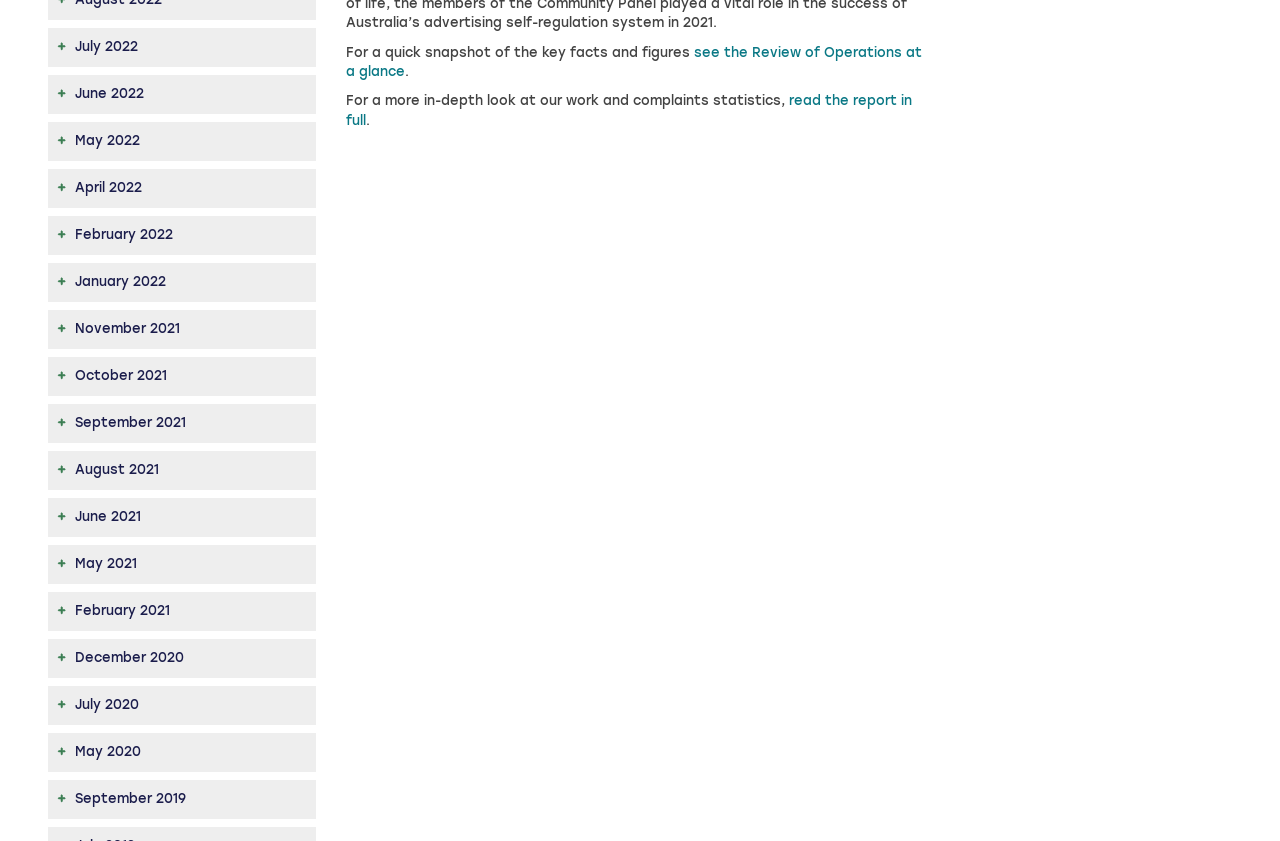Find the bounding box of the element with the following description: "October 2021". The coordinates must be four float numbers between 0 and 1, formatted as [left, top, right, bottom].

[0.037, 0.424, 0.247, 0.471]